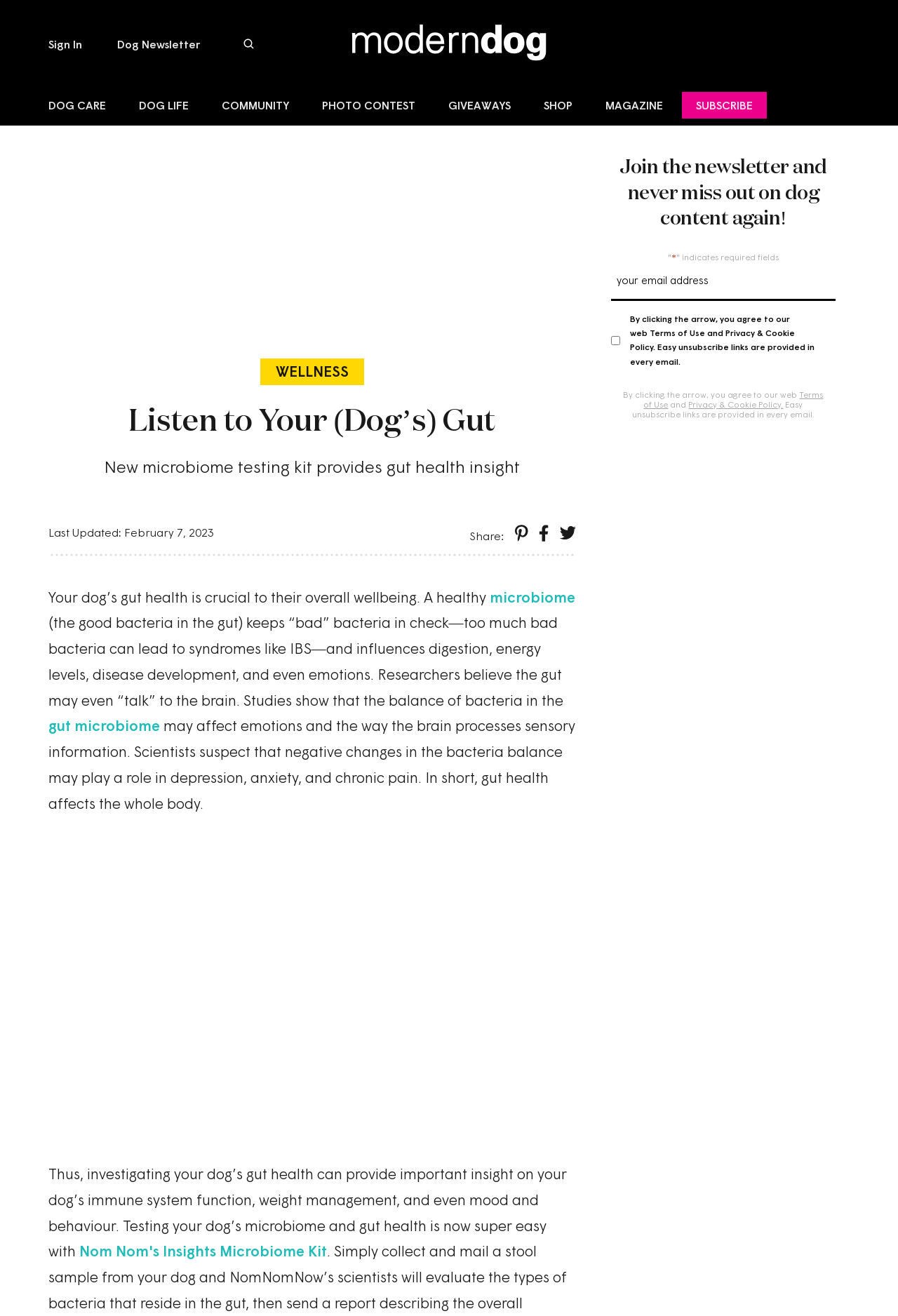Review the image closely and give a comprehensive answer to the question: What is the purpose of the Nom Nom's Insights Microbiome Kit?

According to the webpage, the Nom Nom's Insights Microbiome Kit is used to test a dog's microbiome and gut health, providing important insights into the dog's immune system function, weight management, and mood and behavior.